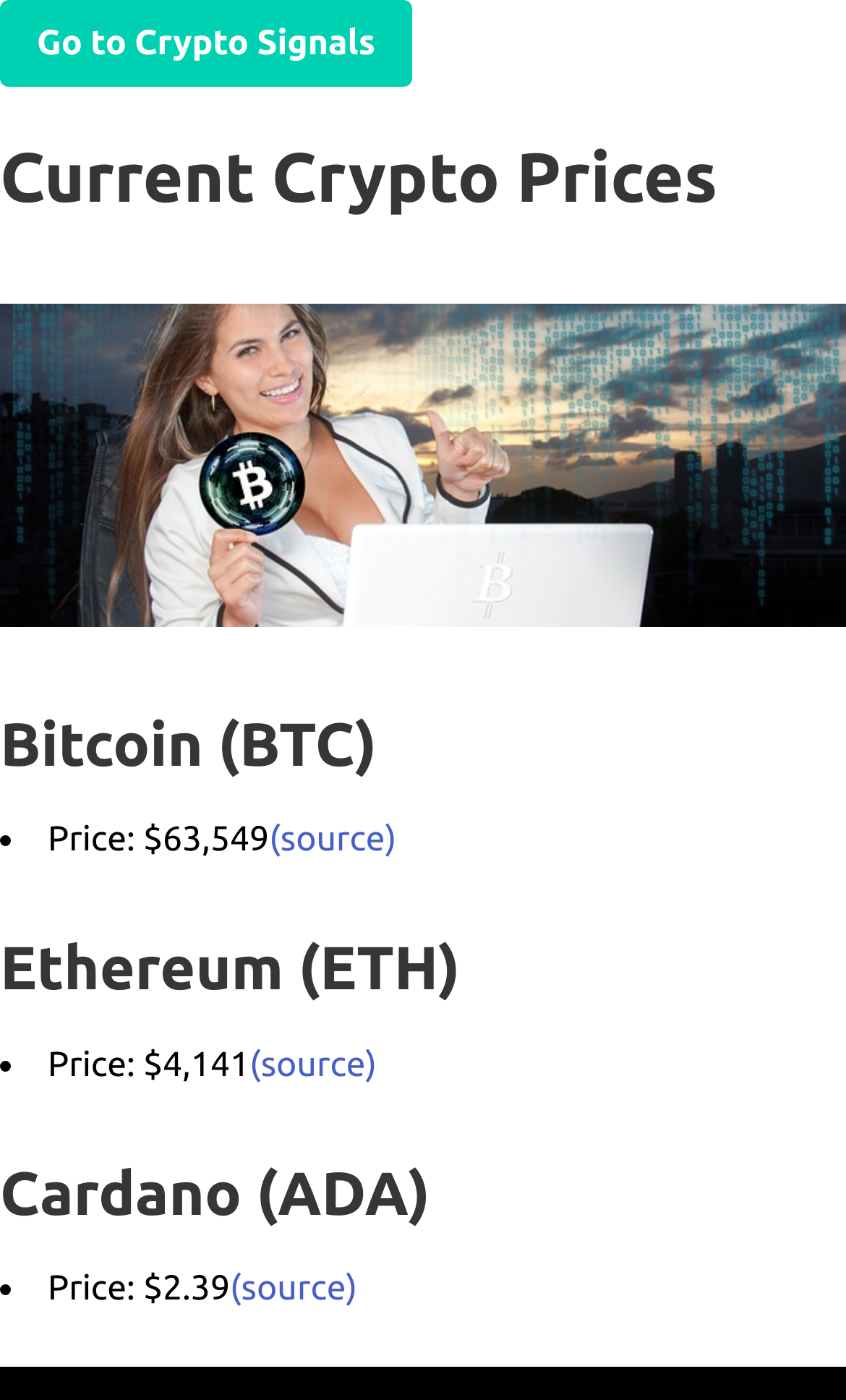What is the source of the Ethereum price?
Please look at the screenshot and answer using one word or phrase.

(source)